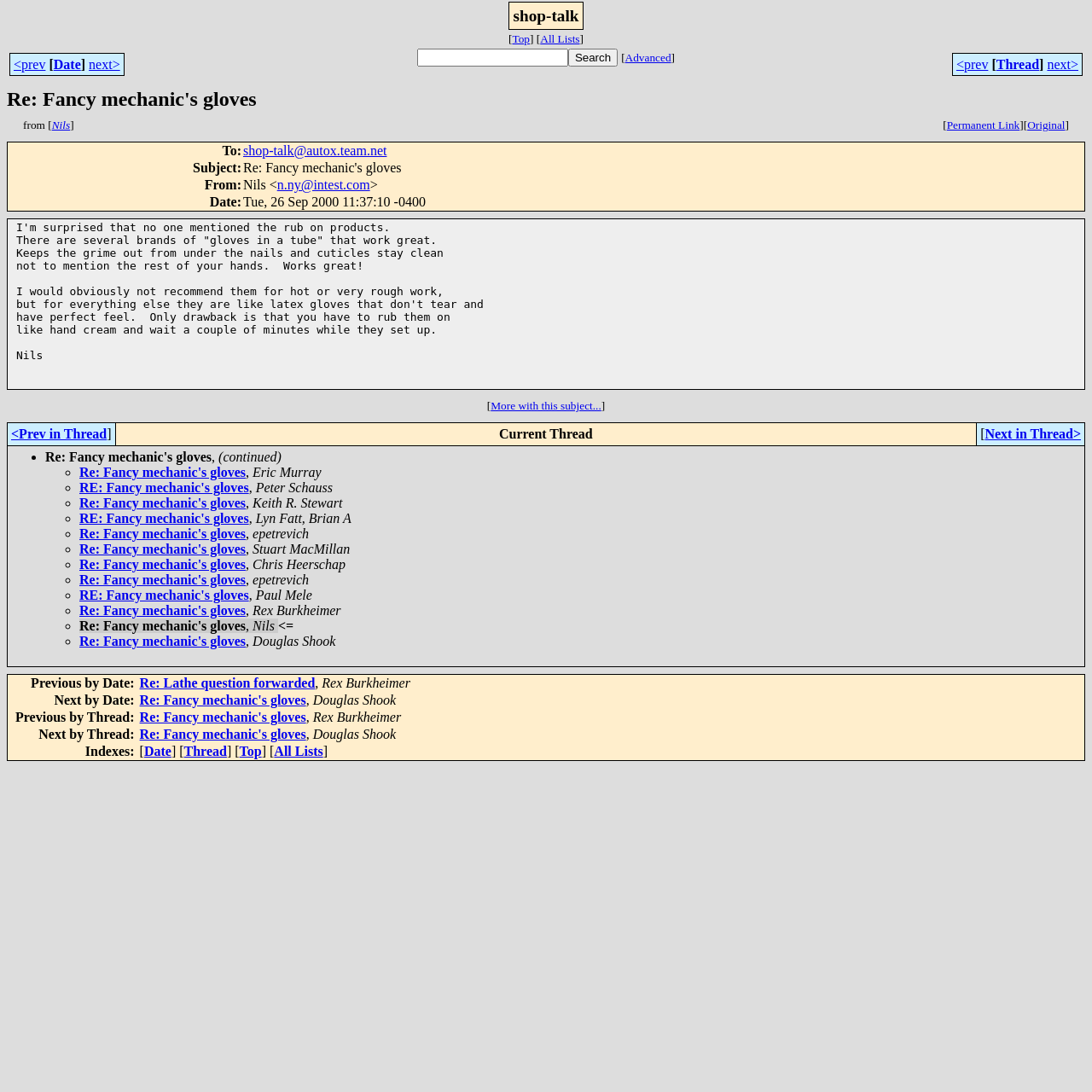Identify the bounding box coordinates of the region that needs to be clicked to carry out this instruction: "Reply to the post". Provide these coordinates as four float numbers ranging from 0 to 1, i.e., [left, top, right, bottom].

[0.449, 0.366, 0.551, 0.377]